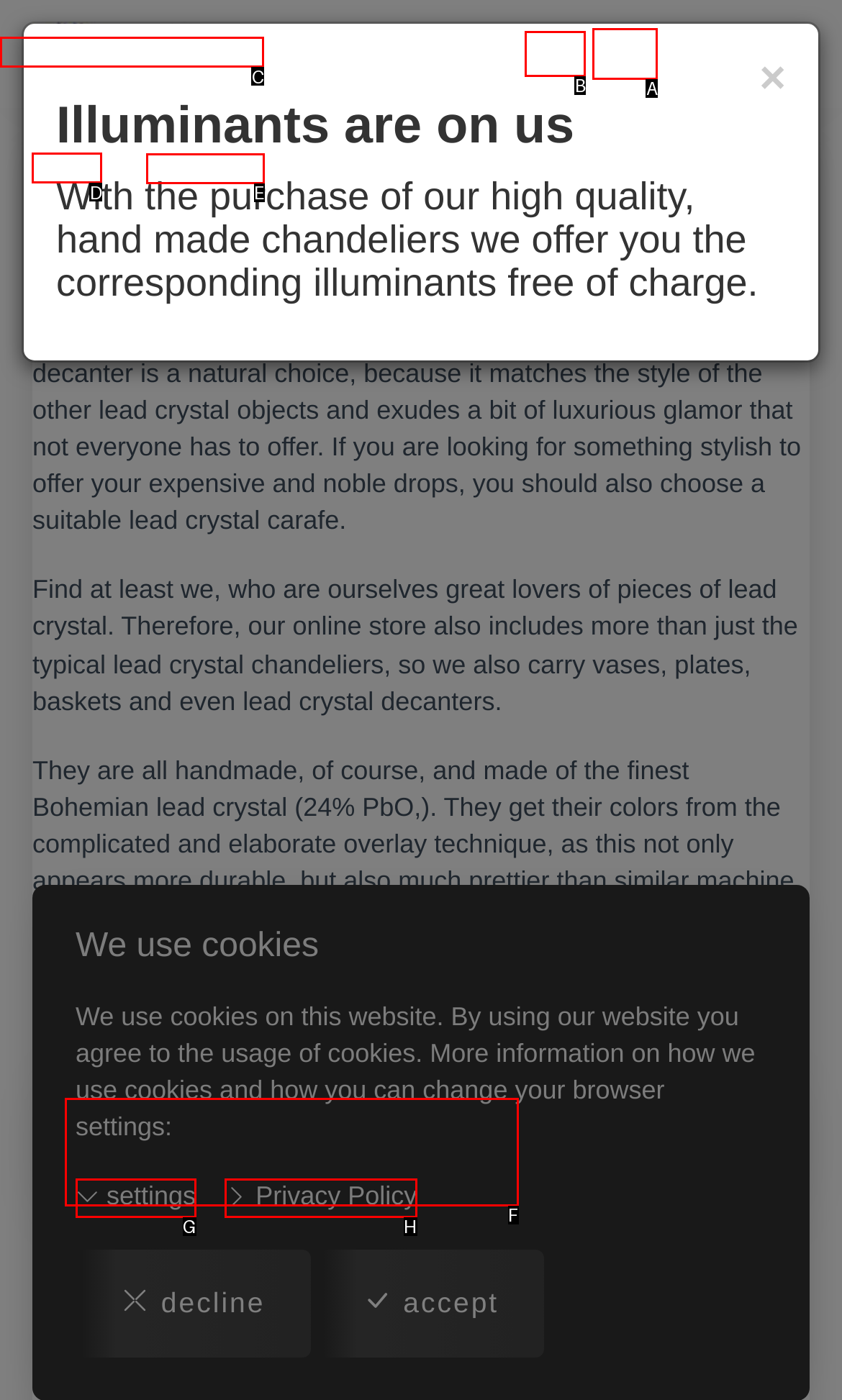Tell me the letter of the UI element I should click to accomplish the task: Go to 'Home' page based on the choices provided in the screenshot.

D